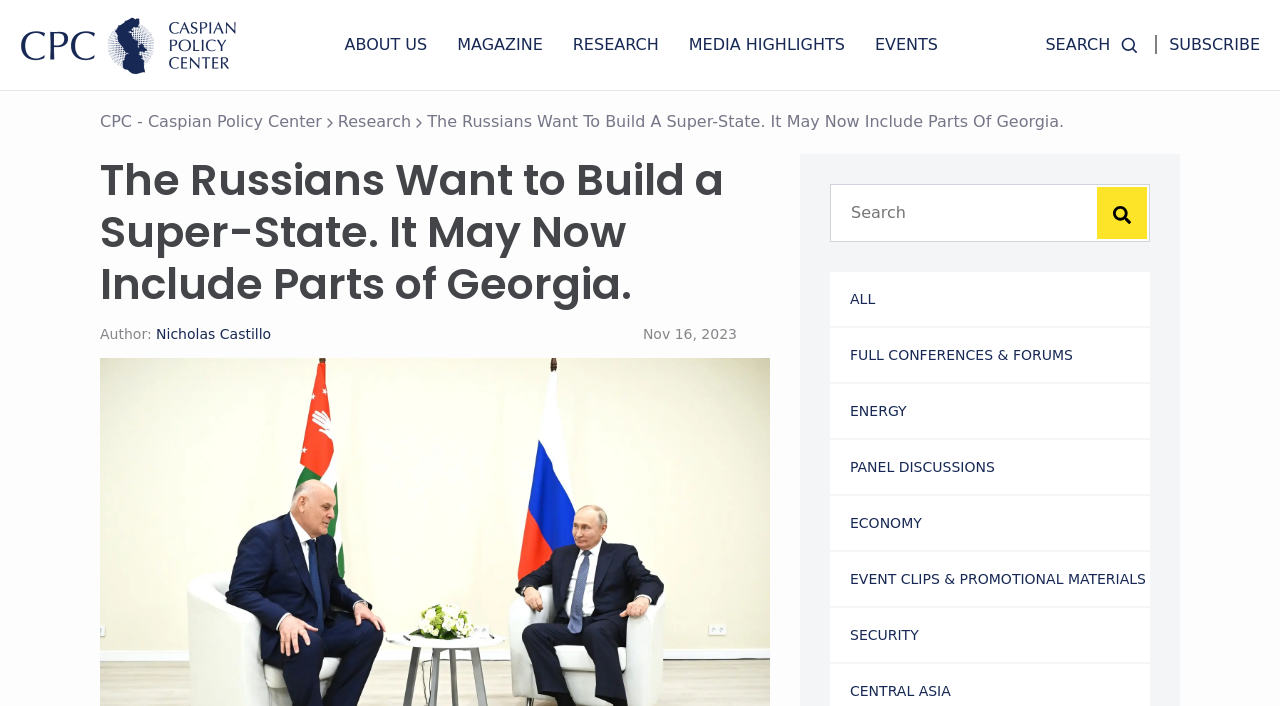Locate the bounding box coordinates of the element that needs to be clicked to carry out the instruction: "Search for something". The coordinates should be given as four float numbers ranging from 0 to 1, i.e., [left, top, right, bottom].

[0.817, 0.0, 0.904, 0.127]